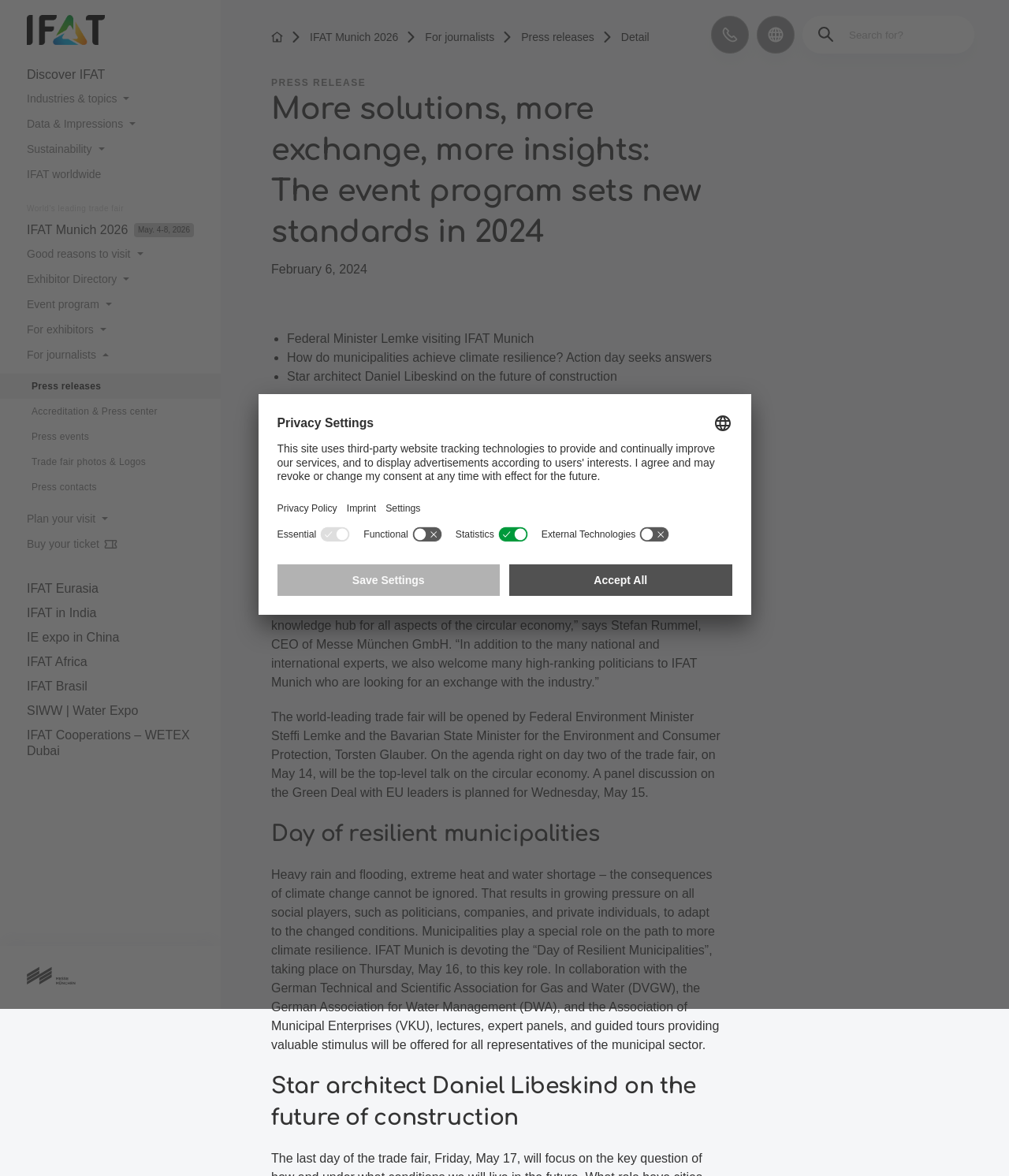Locate the bounding box coordinates of the element to click to perform the following action: 'Buy your ticket'. The coordinates should be given as four float values between 0 and 1, in the form of [left, top, right, bottom].

[0.0, 0.452, 0.219, 0.473]